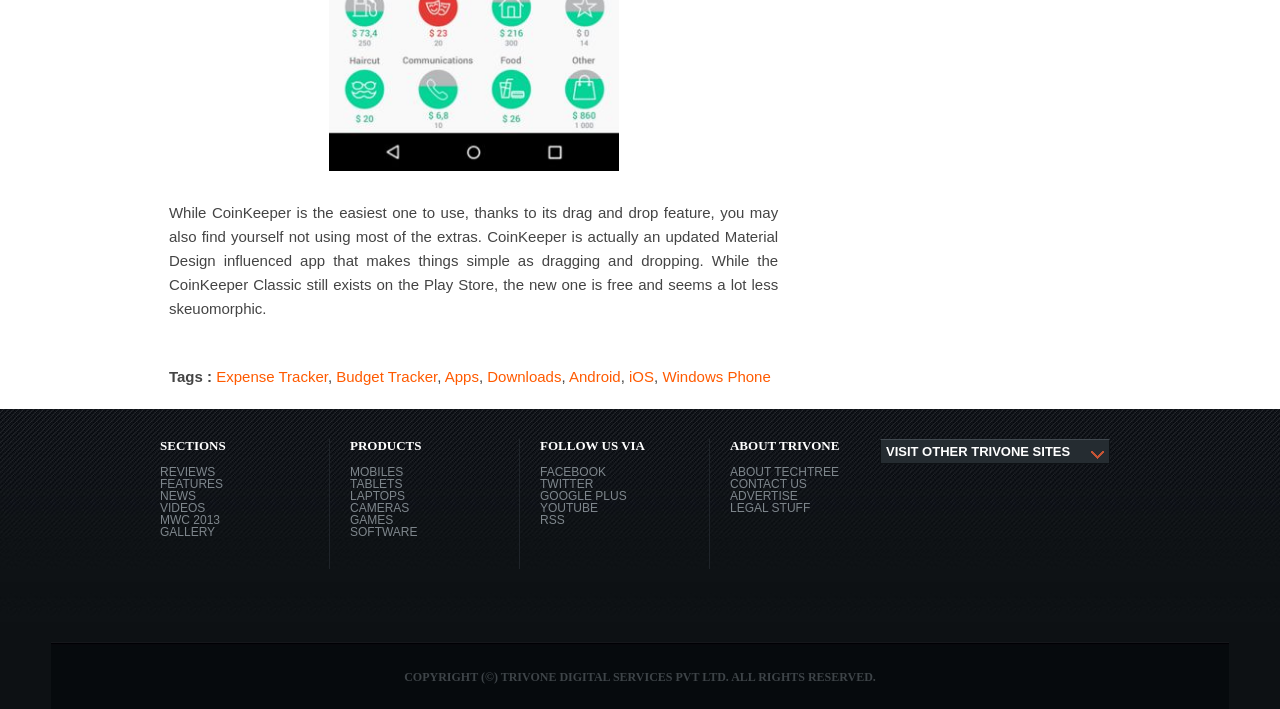Find the bounding box coordinates of the area to click in order to follow the instruction: "Explore other TRIVONE SITES".

[0.688, 0.621, 0.862, 0.653]